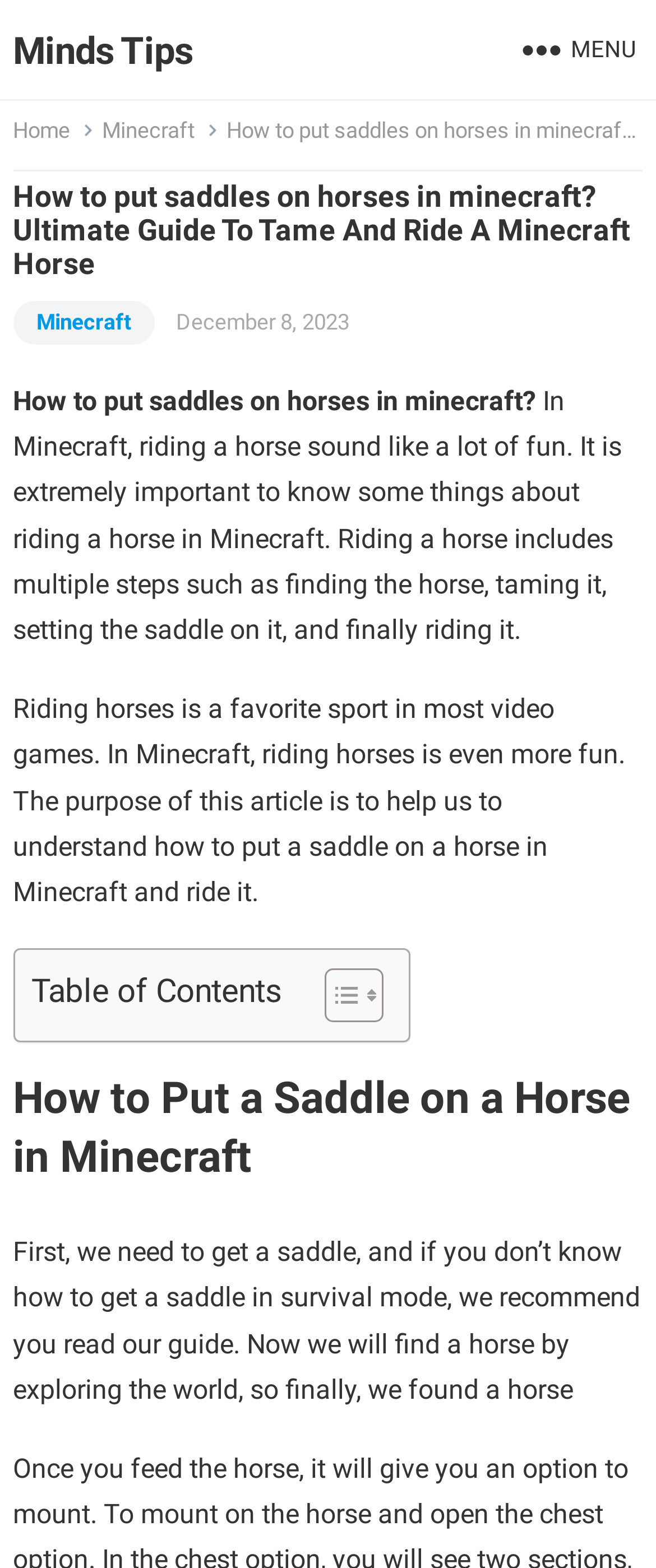Can you determine the main header of this webpage?

How to put saddles on horses in minecraft? Ultimate Guide To Tame And Ride A Minecraft Horse